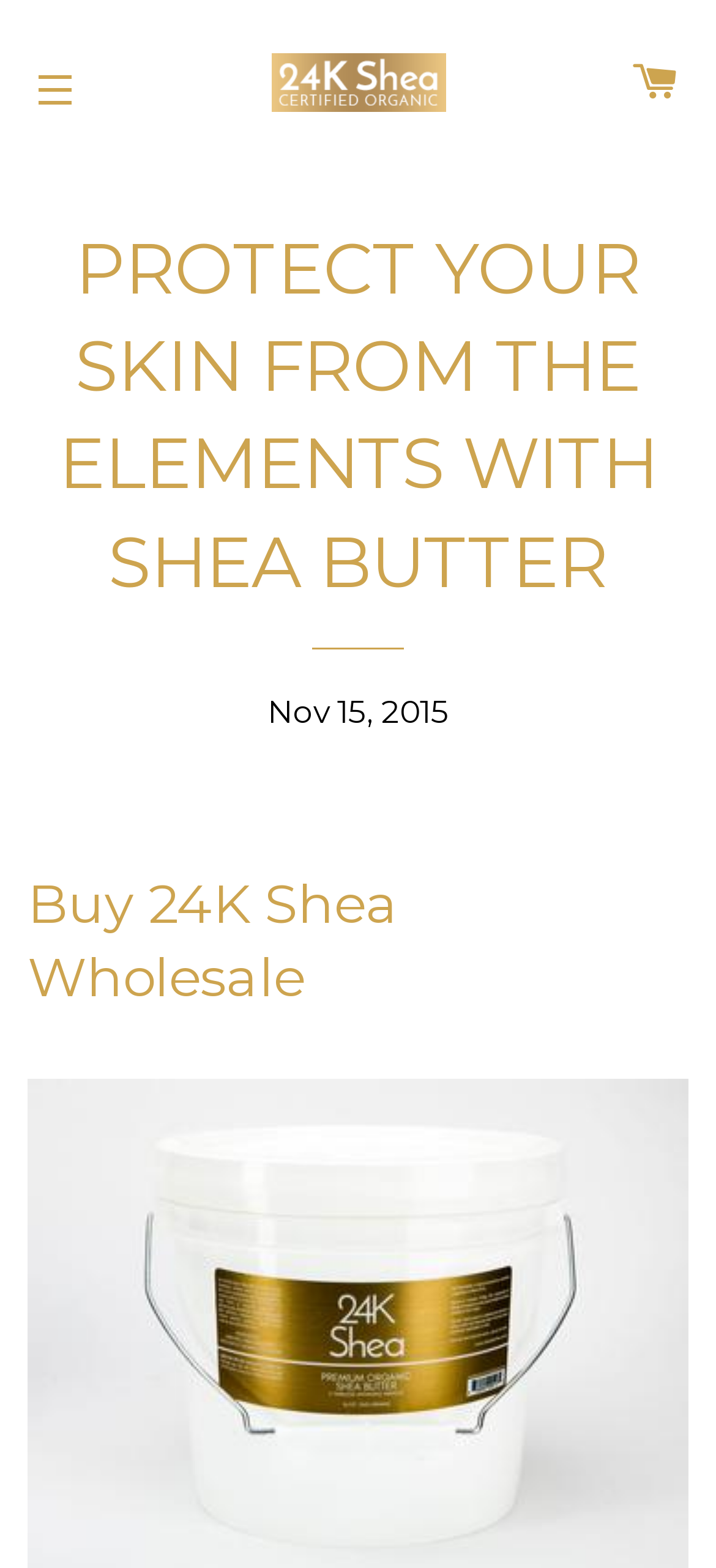Please answer the following question as detailed as possible based on the image: 
What is the name of the product?

The name of the product can be found in the link element with the text '24K Shea' and also in the image element with the same text, which is a logo of the product.